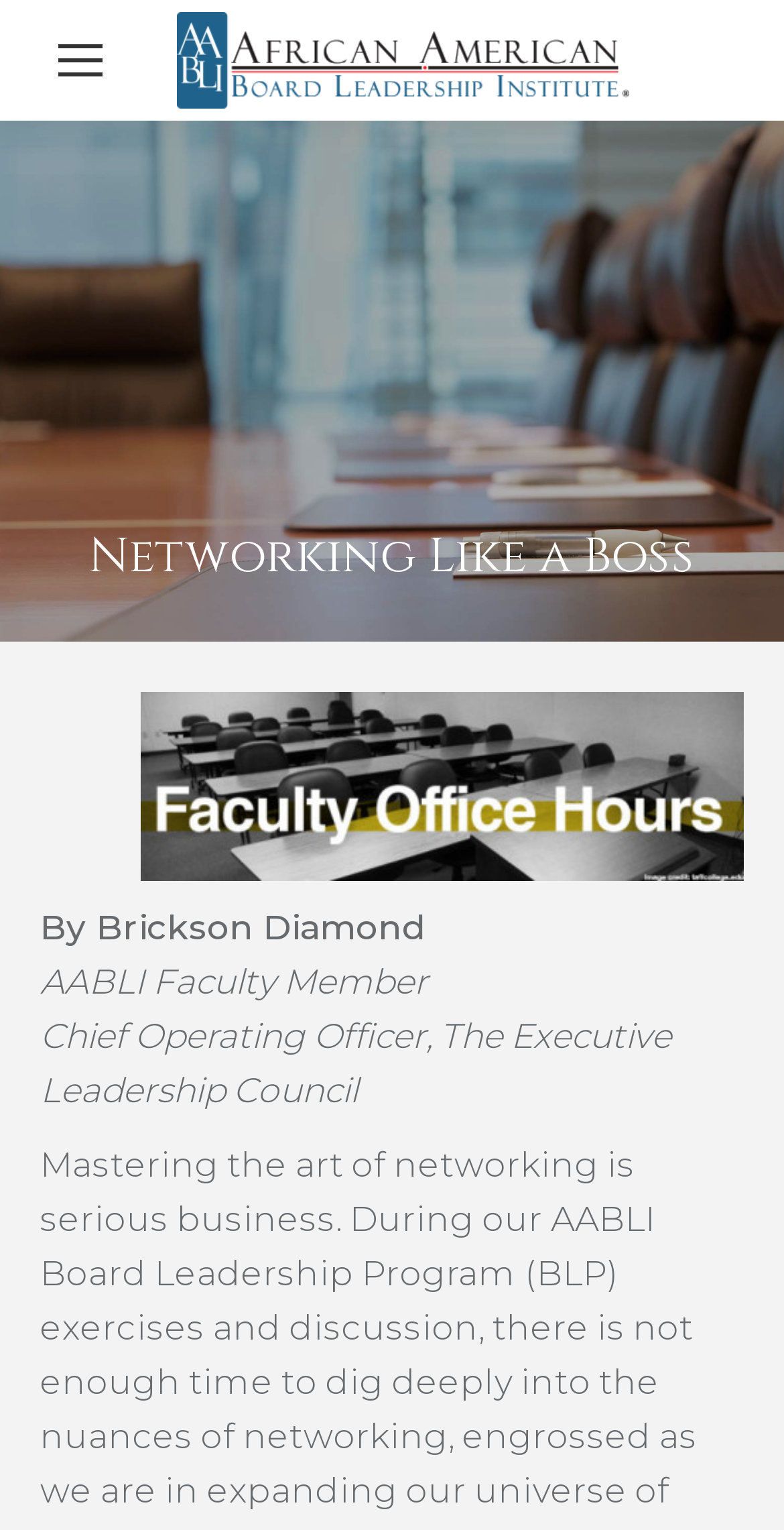Extract the main heading text from the webpage.

Networking Like a Boss